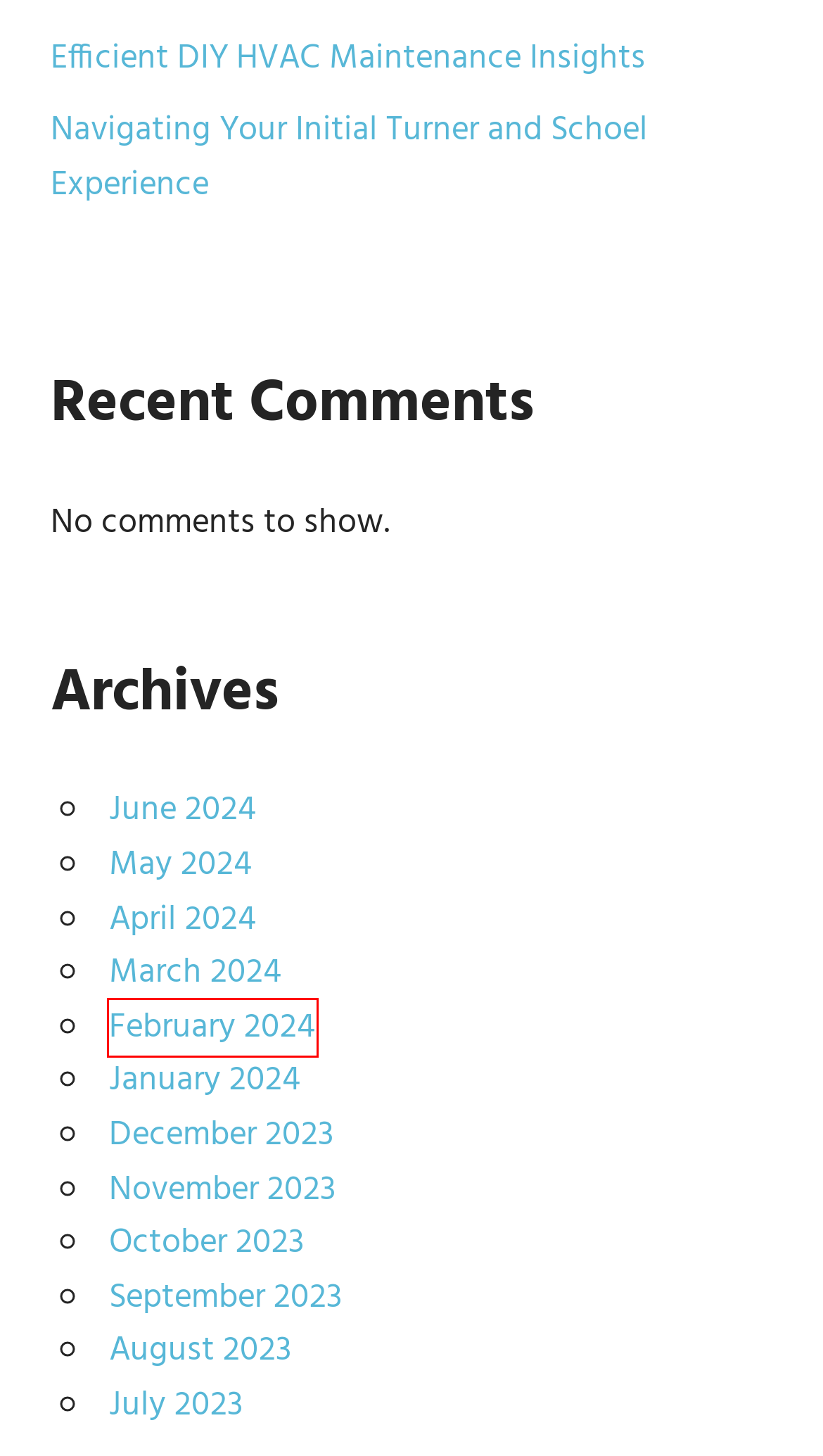You have a screenshot of a webpage with a red bounding box around a UI element. Determine which webpage description best matches the new webpage that results from clicking the element in the bounding box. Here are the candidates:
A. February 2024 – Miami's HVAC Experts
B. December 2023 – Miami's HVAC Experts
C. July 2023 – Miami's HVAC Experts
D. June 2024 – Miami's HVAC Experts
E. October 2023 – Miami's HVAC Experts
F. May 2024 – Miami's HVAC Experts
G. August 2023 – Miami's HVAC Experts
H. Efficient DIY HVAC Maintenance Insights – Miami's HVAC Experts

A